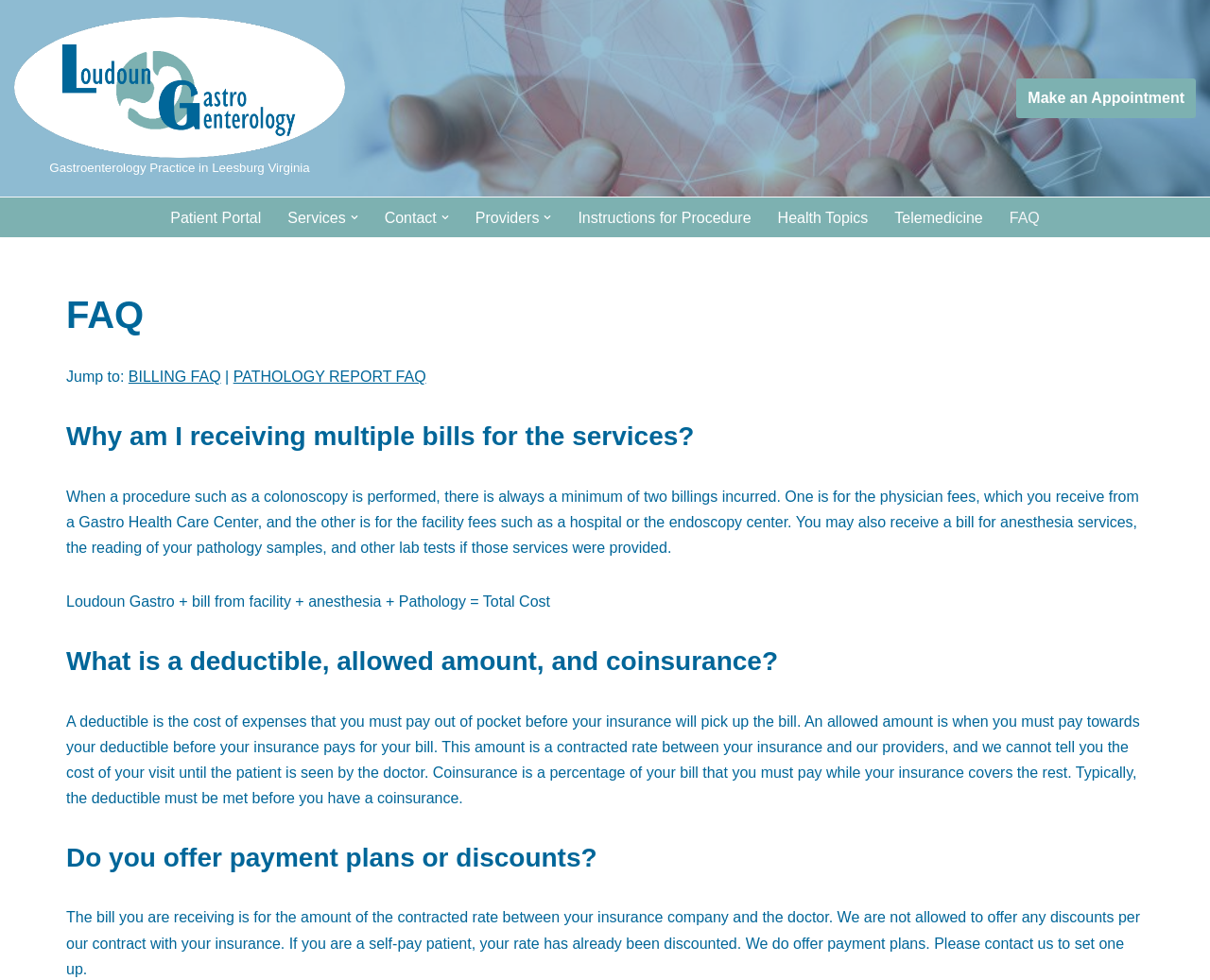Is a discount offered to self-pay patients?
Using the image, give a concise answer in the form of a single word or short phrase.

Yes